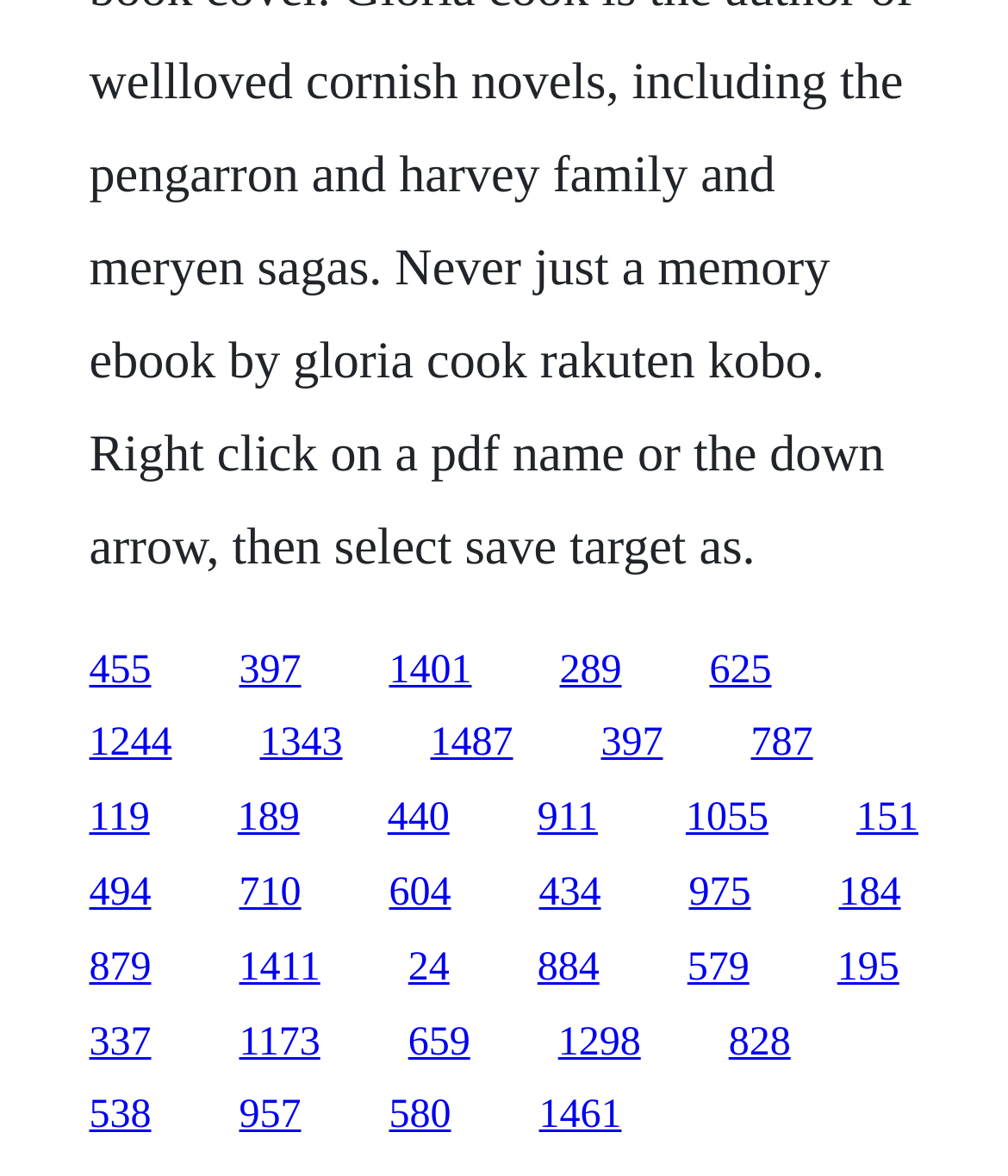Are there any links with overlapping bounding boxes?
Refer to the image and provide a one-word or short phrase answer.

No